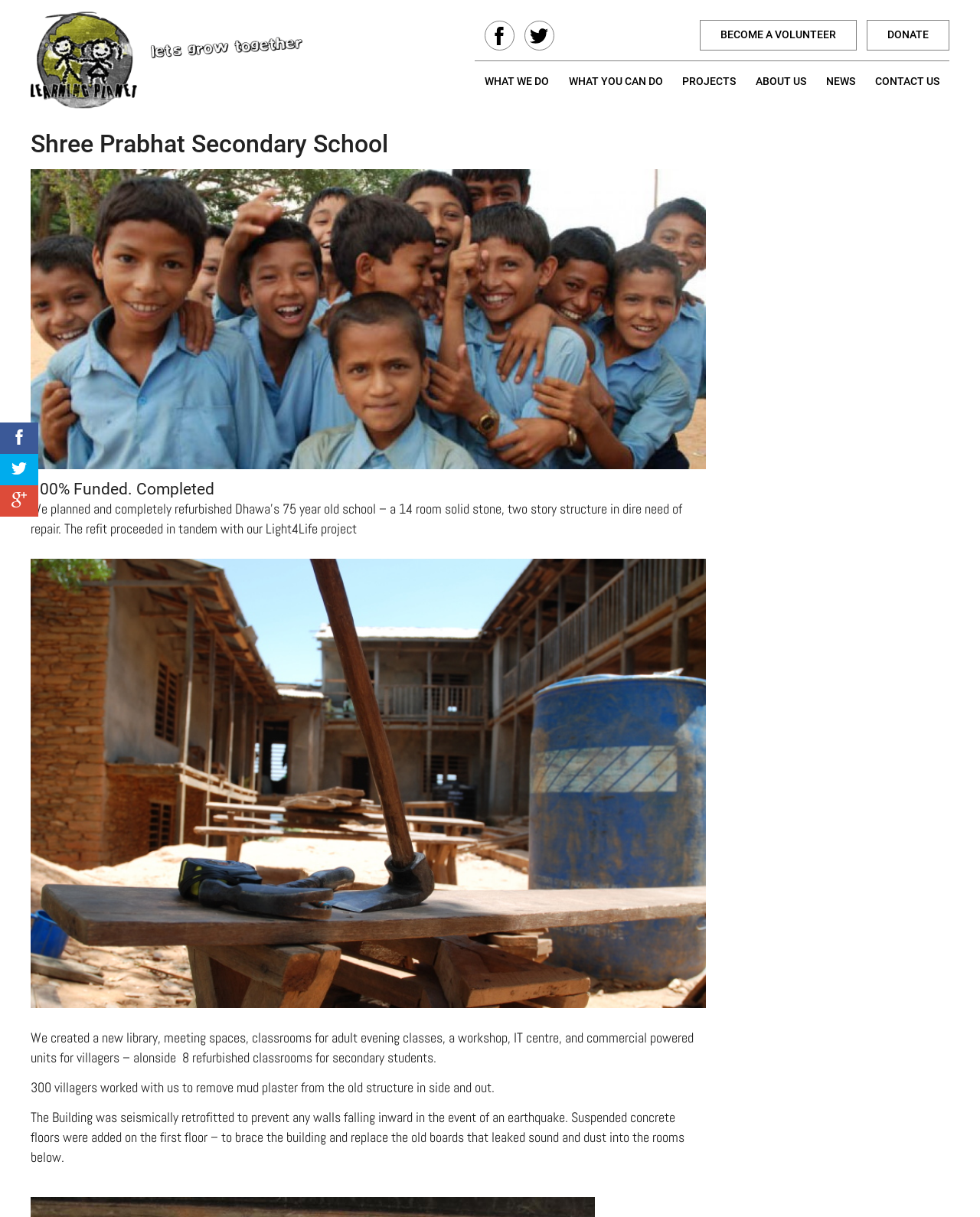Can you find the bounding box coordinates for the element to click on to achieve the instruction: "Go to the 'WHAT WE DO' section"?

[0.484, 0.05, 0.57, 0.083]